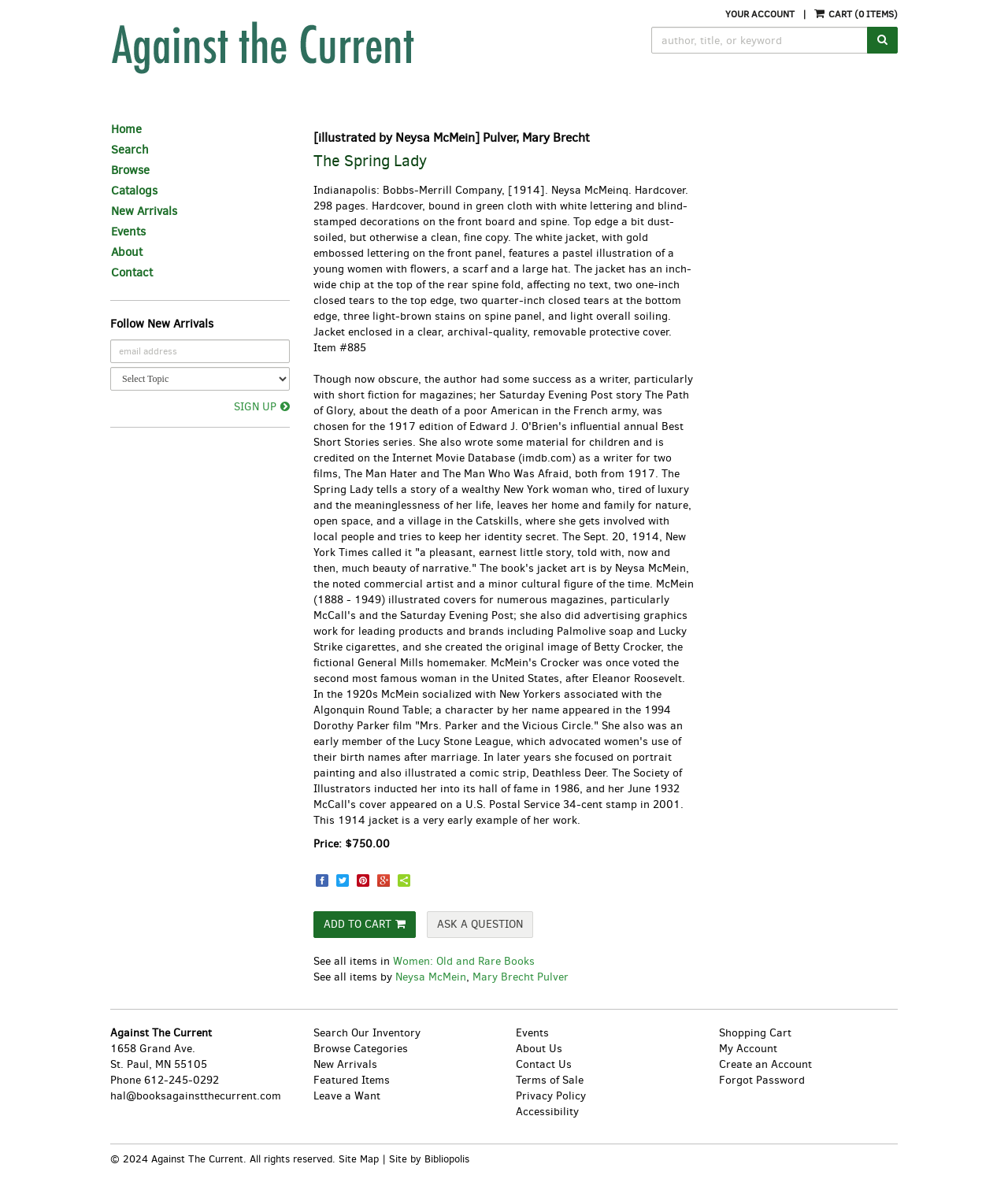Provide the bounding box coordinates for the area that should be clicked to complete the instruction: "Enter your comment".

None